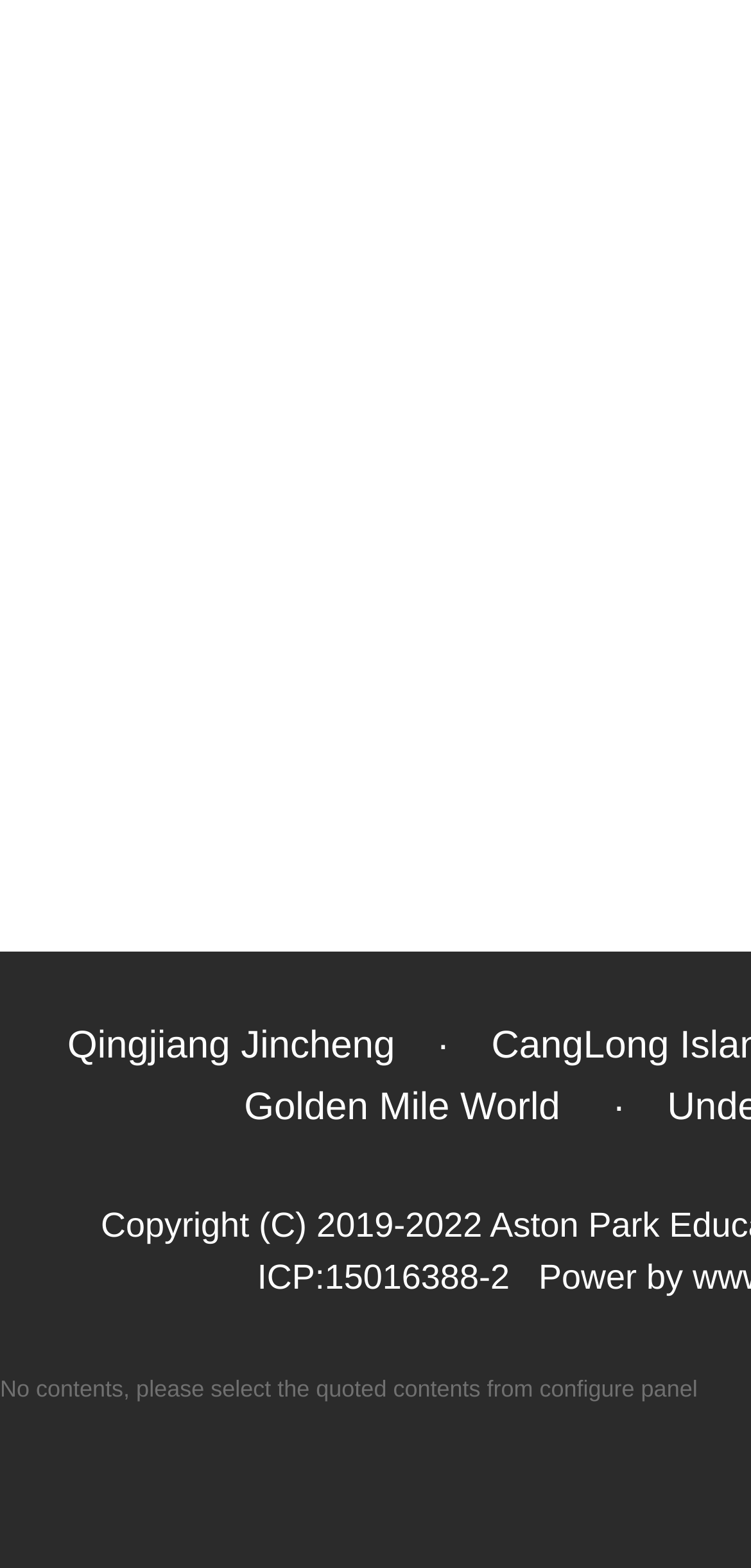Provide the bounding box coordinates of the HTML element this sentence describes: "Golden Mile World". The bounding box coordinates consist of four float numbers between 0 and 1, i.e., [left, top, right, bottom].

[0.311, 0.693, 0.746, 0.72]